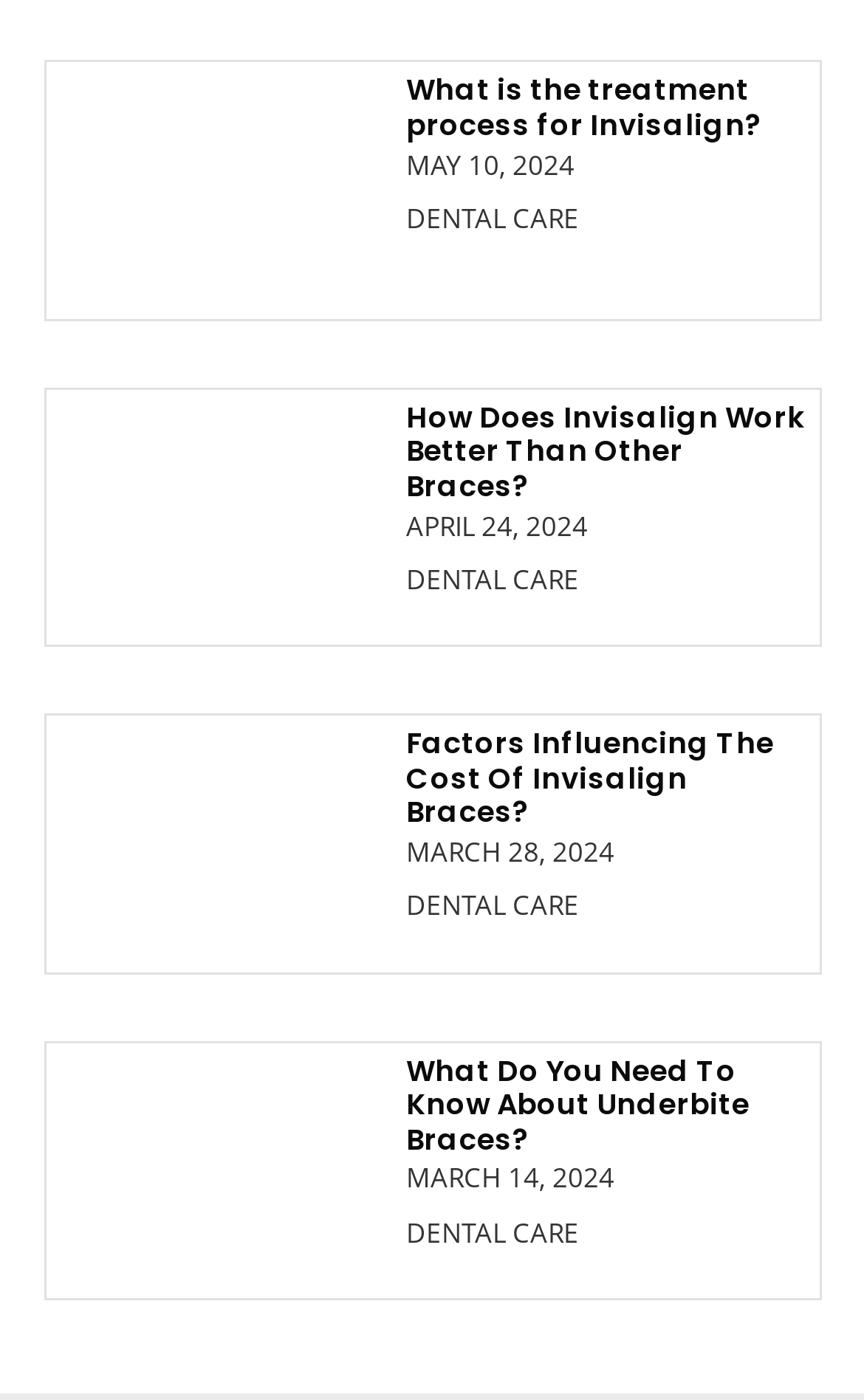Determine the bounding box coordinates of the clickable area required to perform the following instruction: "read about underbite braces". The coordinates should be represented as four float numbers between 0 and 1: [left, top, right, bottom].

[0.47, 0.749, 0.868, 0.829]